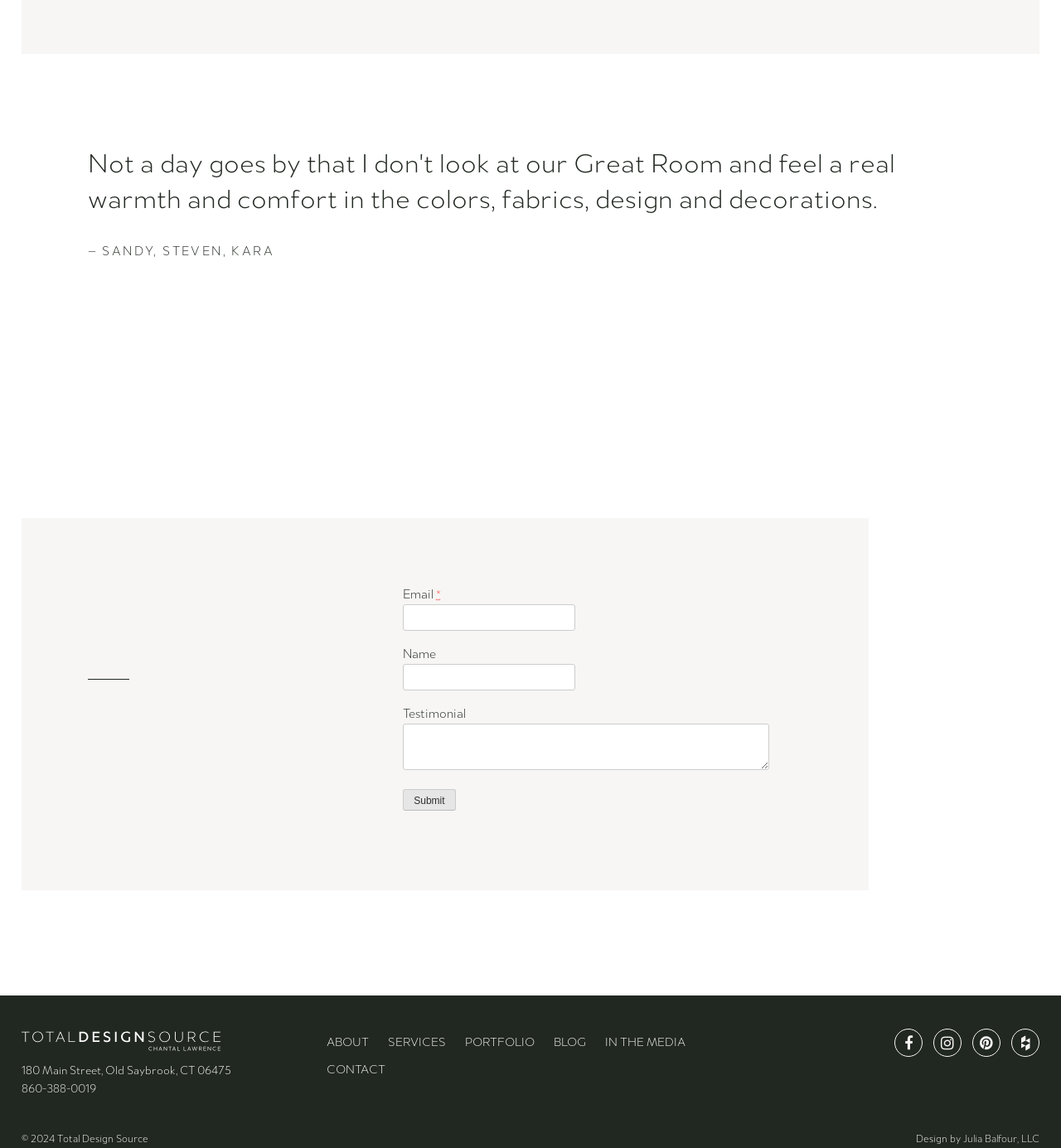Find and indicate the bounding box coordinates of the region you should select to follow the given instruction: "Submit a testimonial".

[0.38, 0.687, 0.429, 0.706]